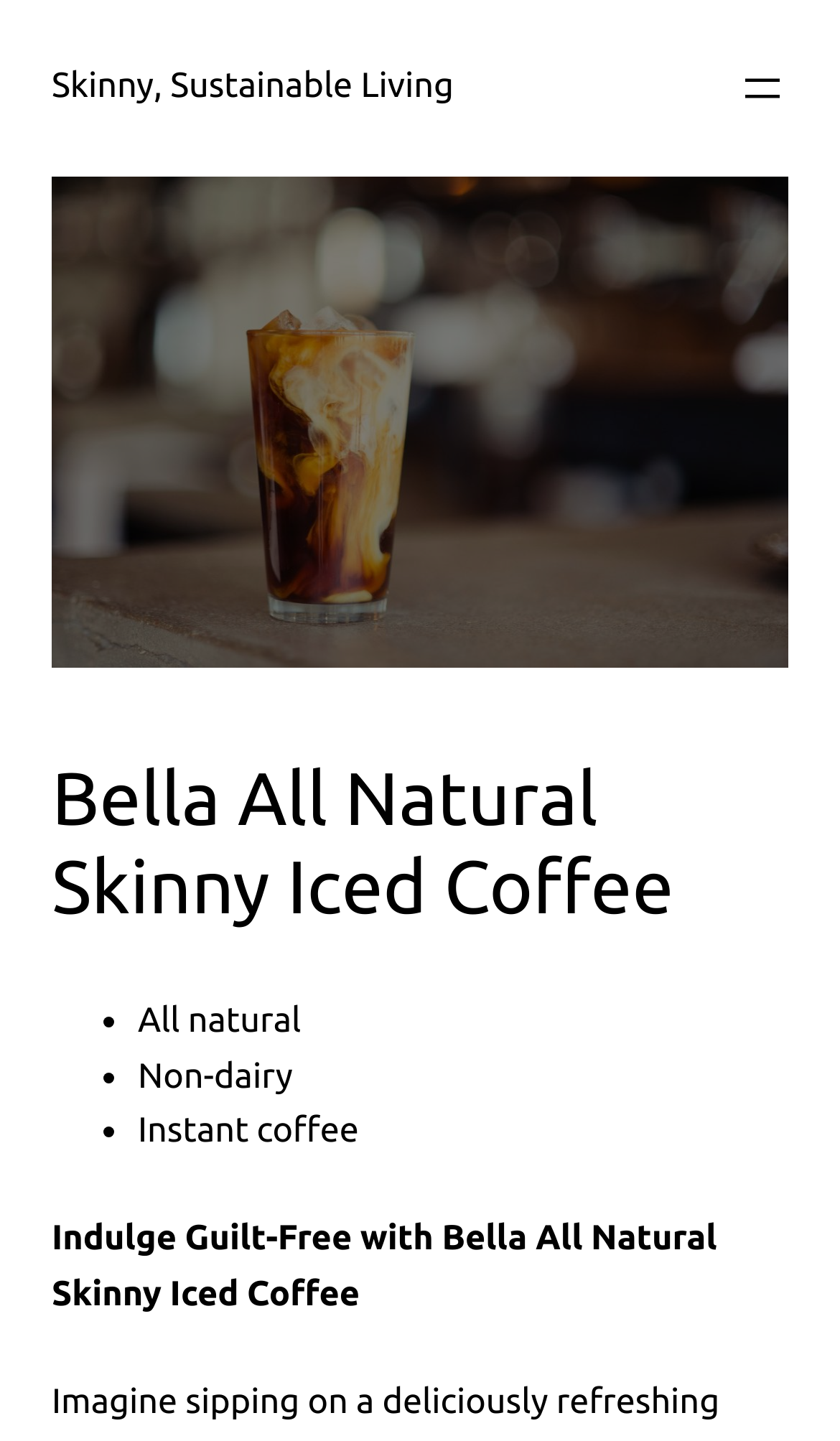Find the headline of the webpage and generate its text content.

Bella All Natural Skinny Iced Coffee